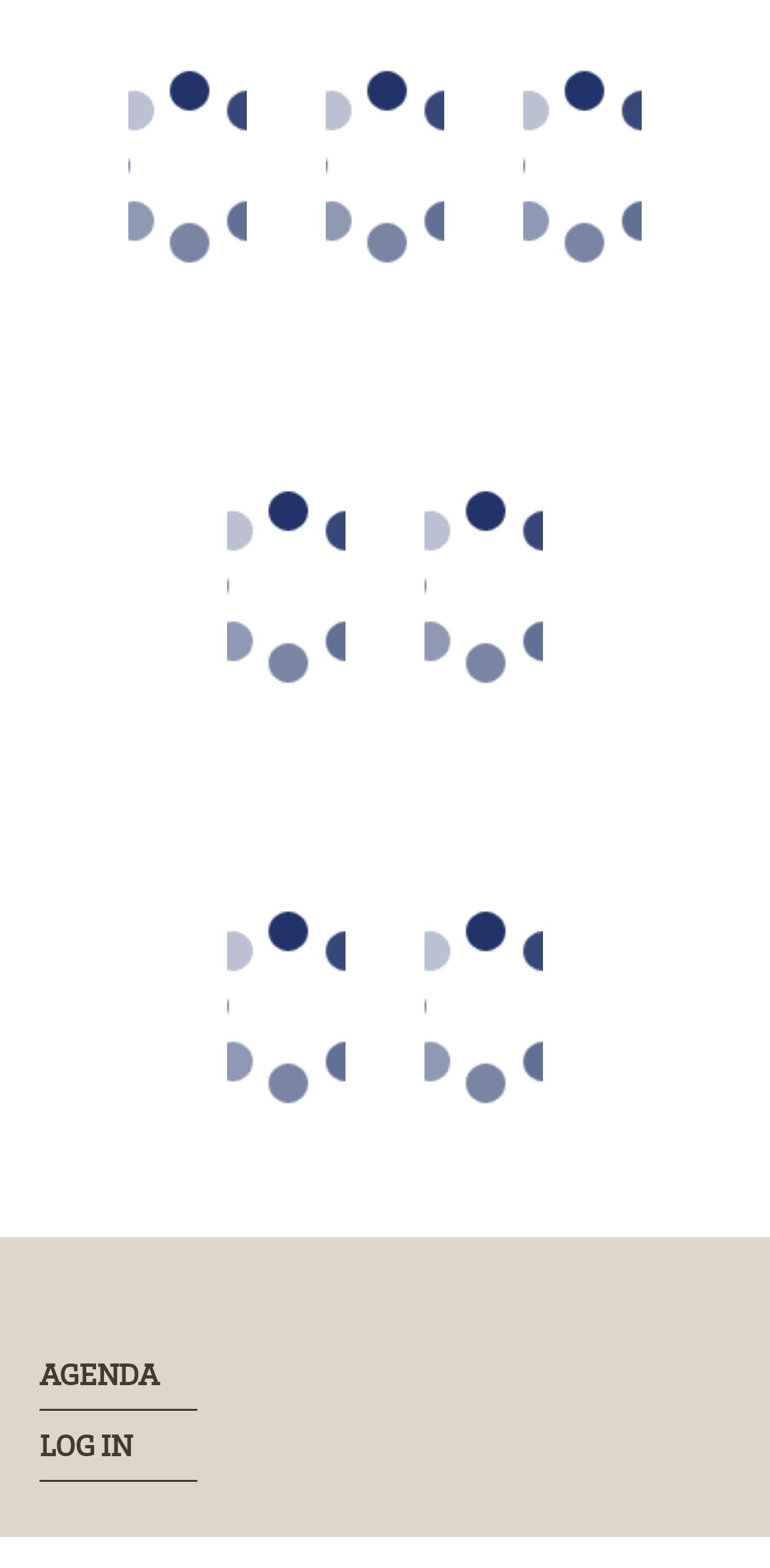Specify the bounding box coordinates of the region I need to click to perform the following instruction: "Click the LOG IN link". The coordinates must be four float numbers in the range of 0 to 1, i.e., [left, top, right, bottom].

[0.051, 0.909, 0.949, 0.945]